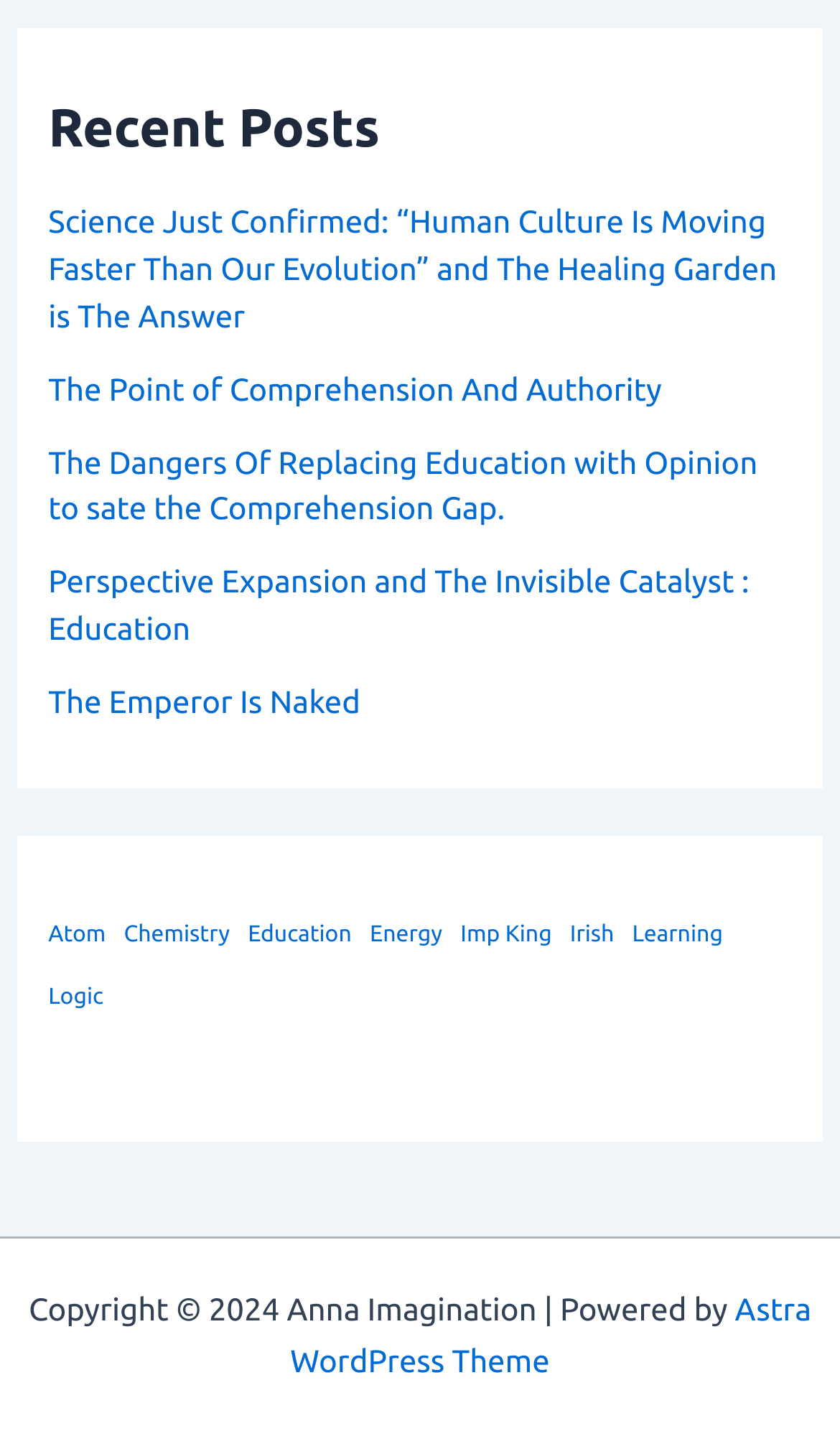Respond with a single word or phrase:
What is the theme of the website?

Astra WordPress Theme